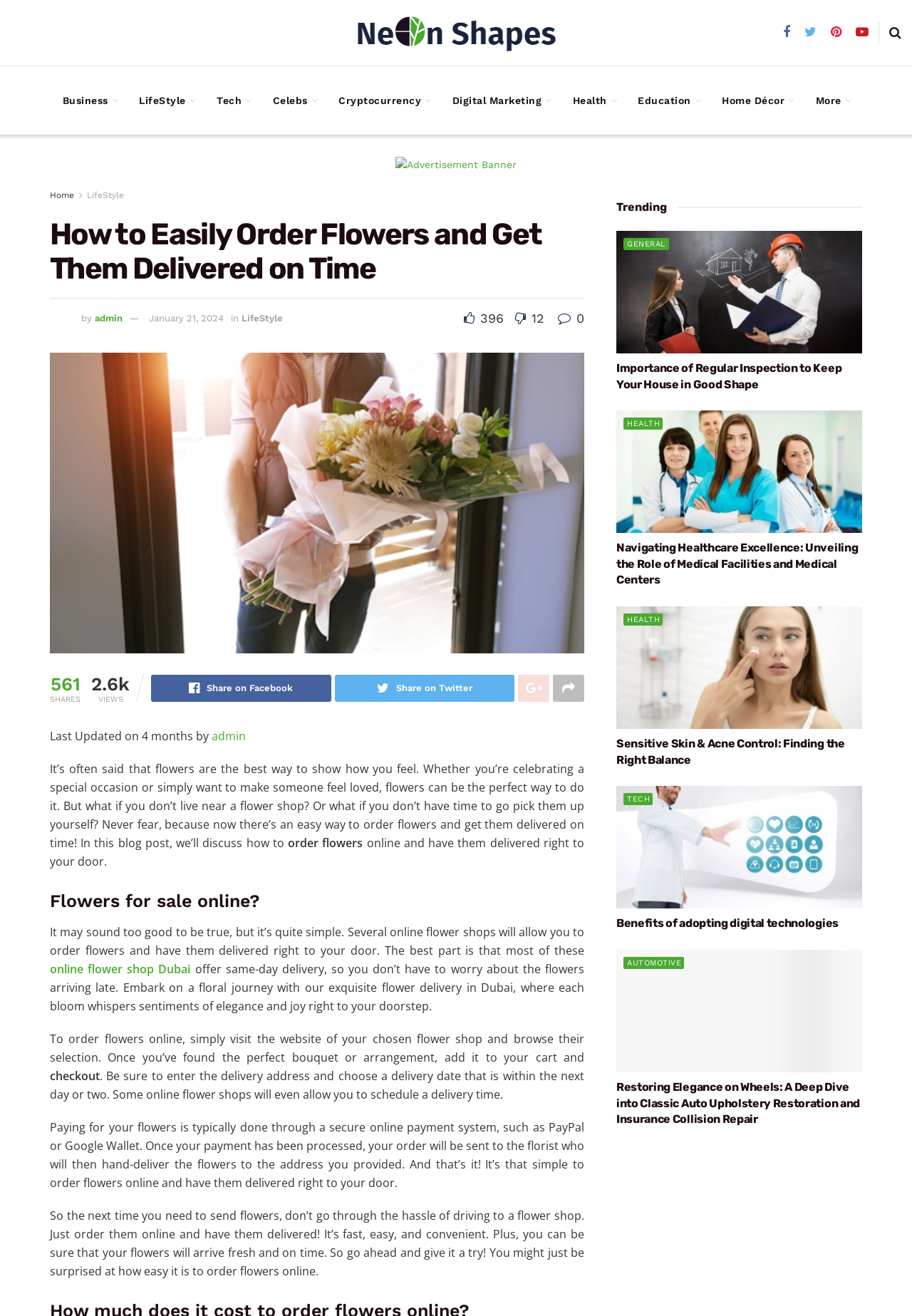Could you provide the bounding box coordinates for the portion of the screen to click to complete this instruction: "Read the article 'Merab Dvalishvili to serve as UFC 299 backup for Sean O'Malley vs. Marlon Vera'"?

None